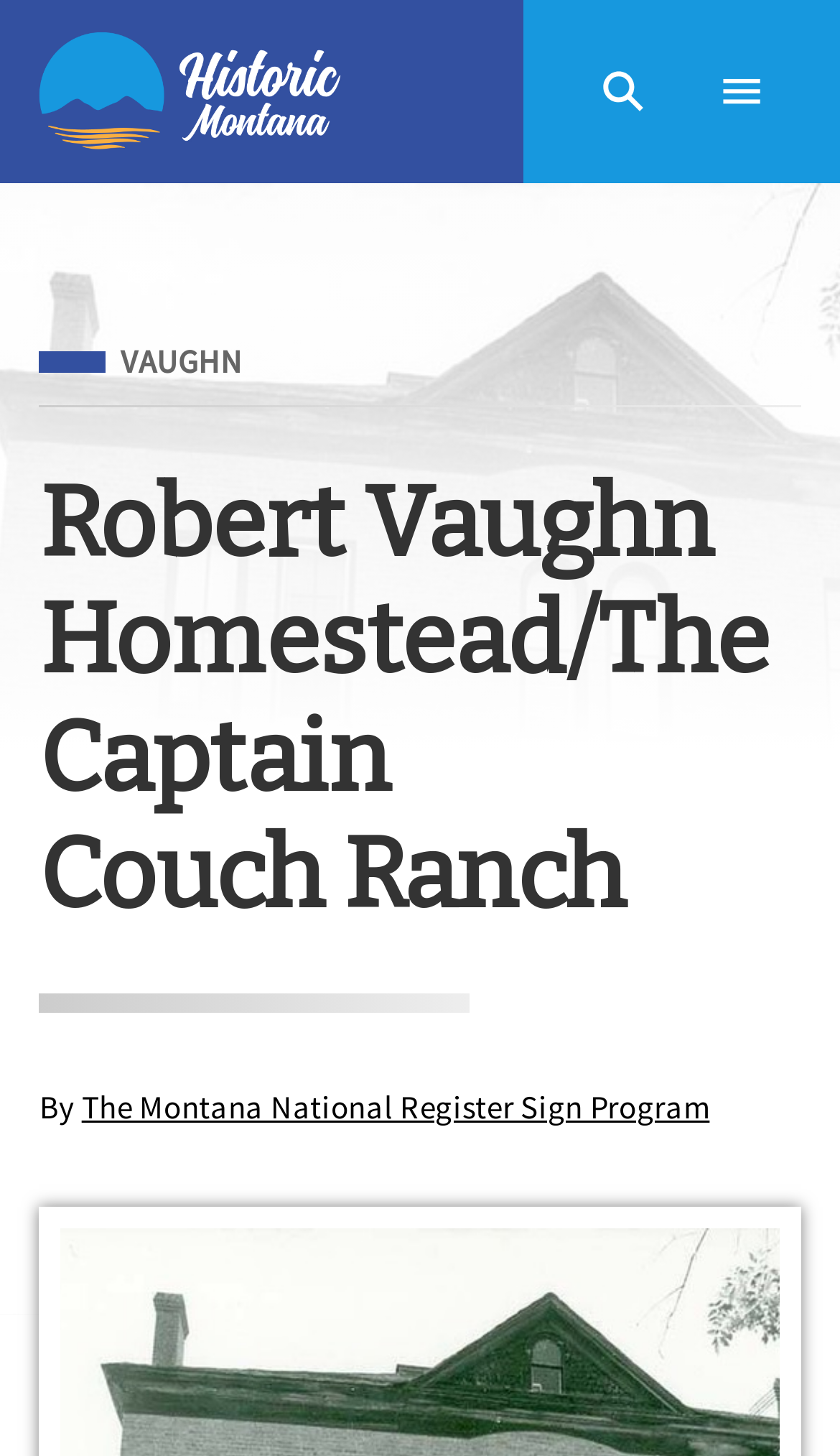Provide a one-word or brief phrase answer to the question:
How many buttons are there in the navigation section?

2